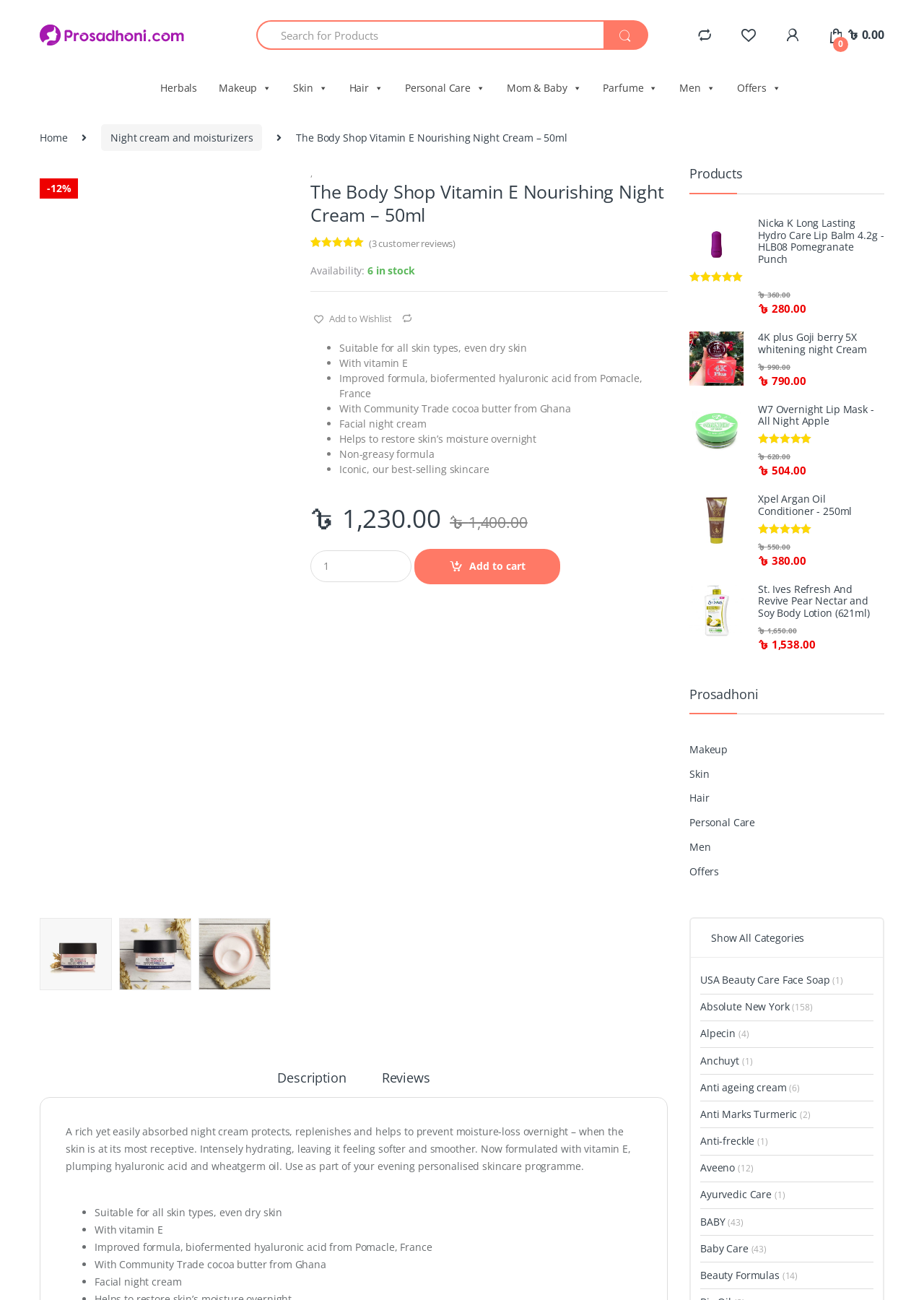What is the benefit of the product?
Refer to the image and respond with a one-word or short-phrase answer.

Helps to restore skin’s moisture overnight